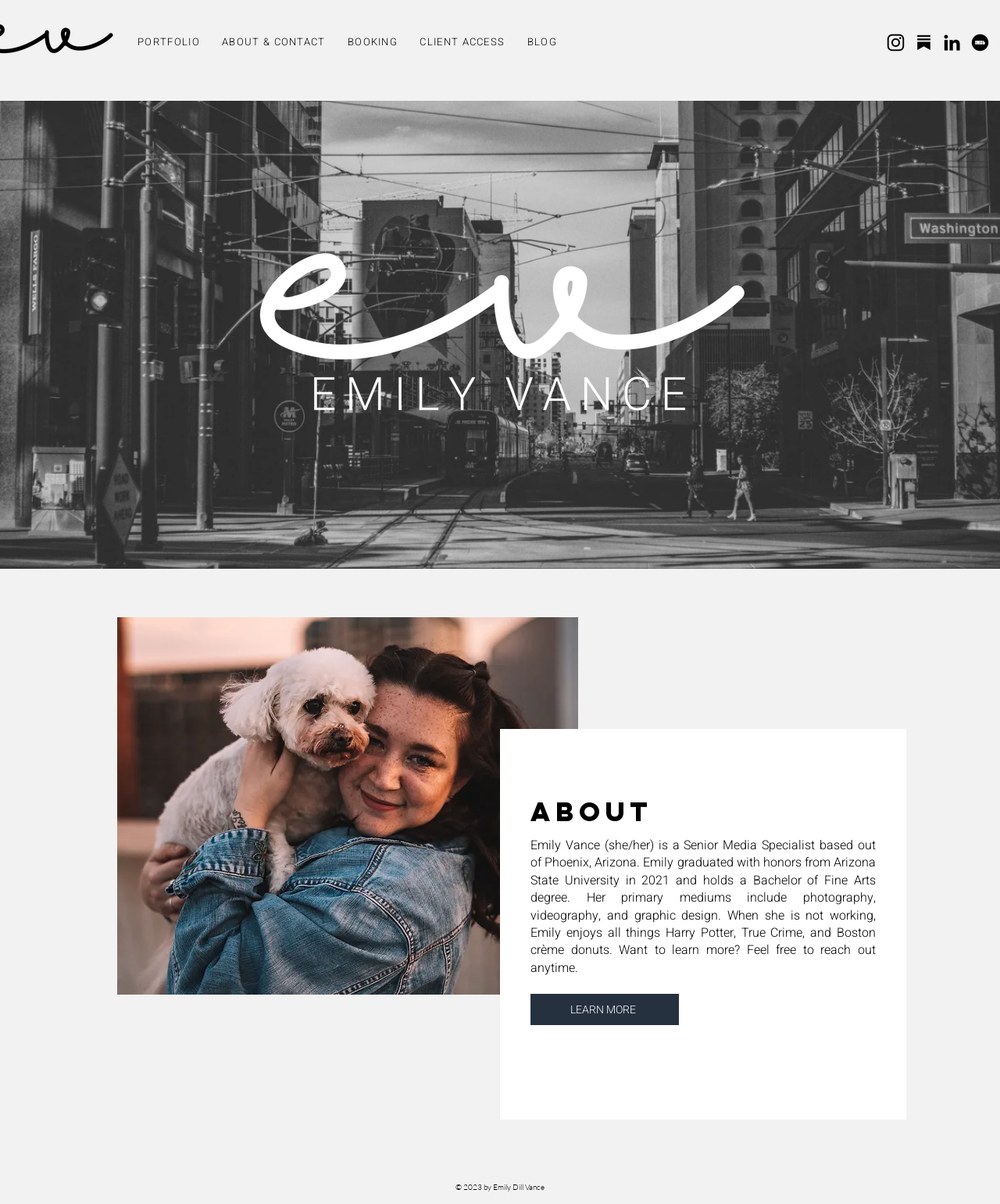Using the description "LEARN MORE", locate and provide the bounding box of the UI element.

[0.53, 0.826, 0.679, 0.851]